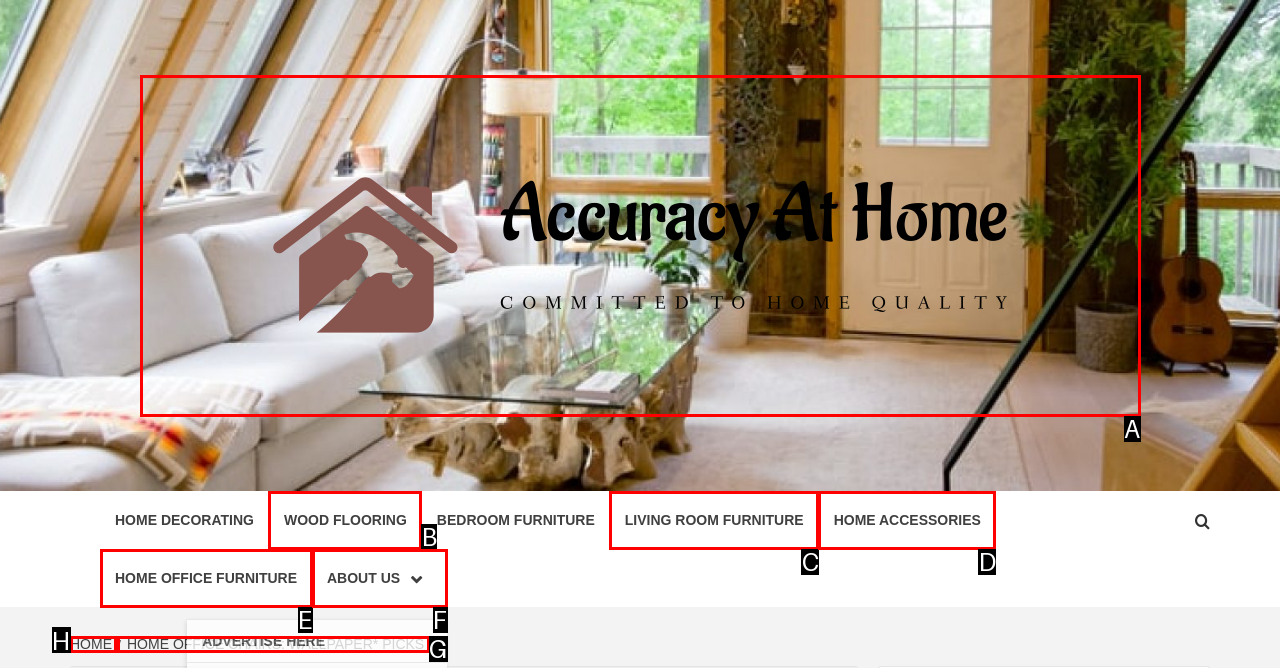Select the HTML element that should be clicked to accomplish the task: go back to home Reply with the corresponding letter of the option.

H